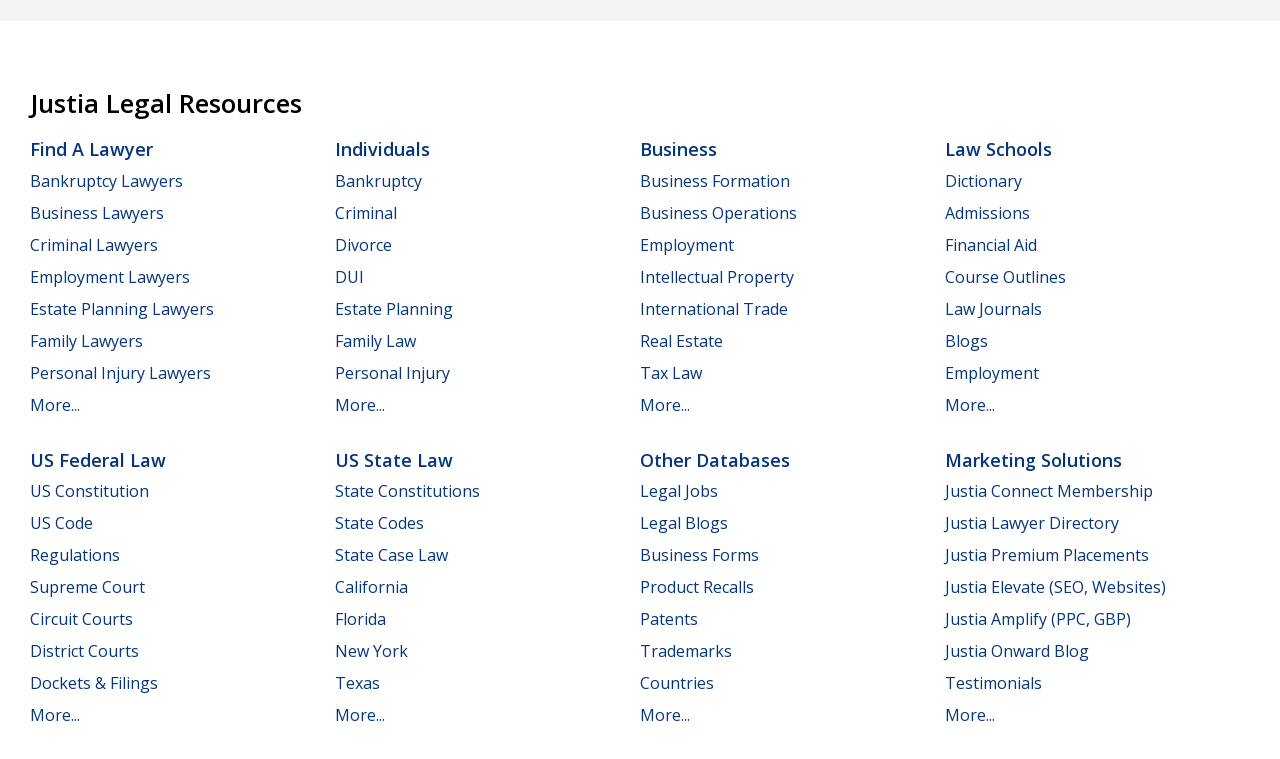Can you look at the image and give a comprehensive answer to the question:
What is the last item in the 'US Federal Law' section?

The 'US Federal Law' section is located on the left side of the webpage, and the last item in this section is 'More...' which is a link.